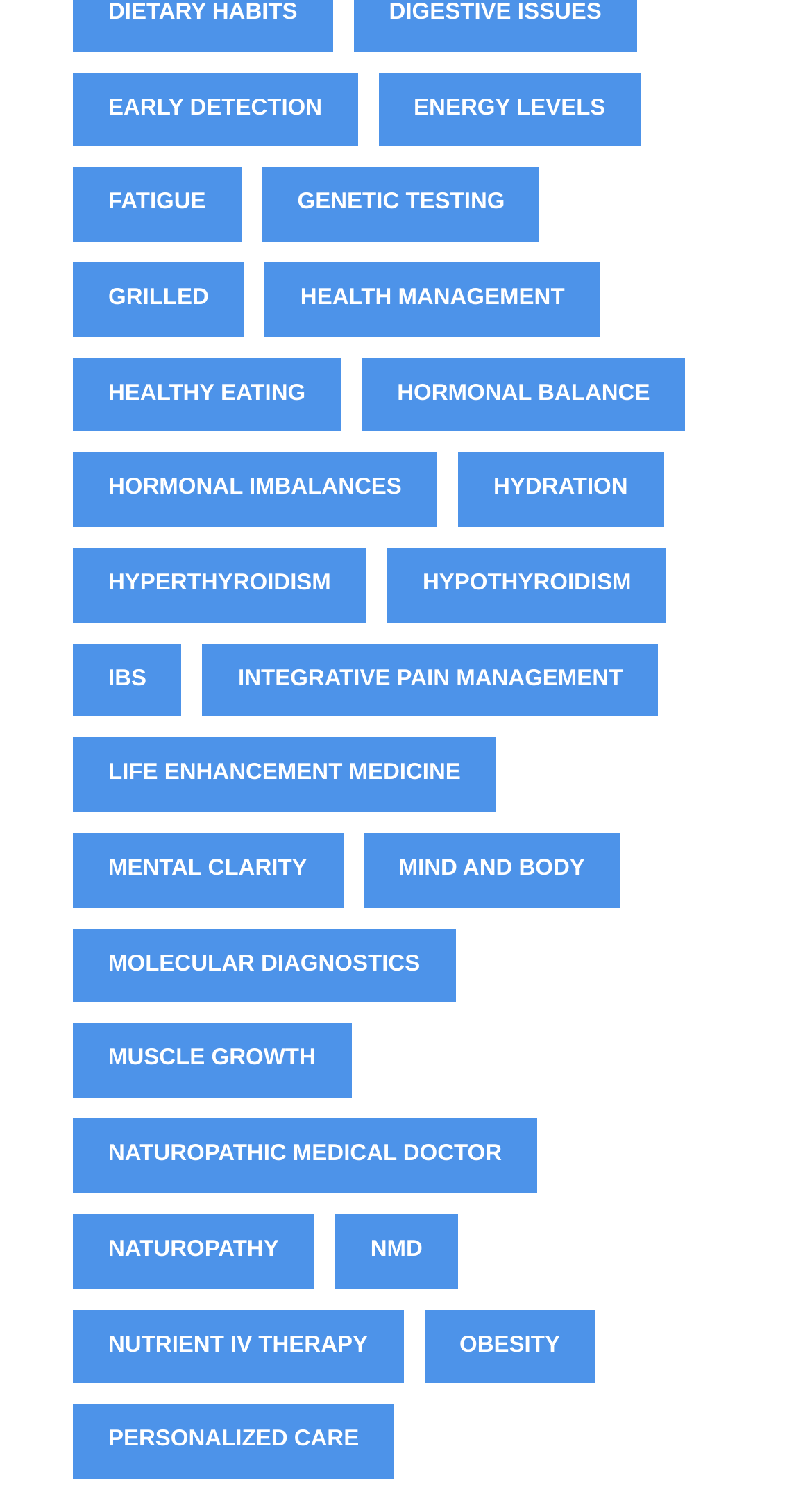Given the element description: "Obesity", predict the bounding box coordinates of the UI element it refers to, using four float numbers between 0 and 1, i.e., [left, top, right, bottom].

[0.522, 0.876, 0.733, 0.926]